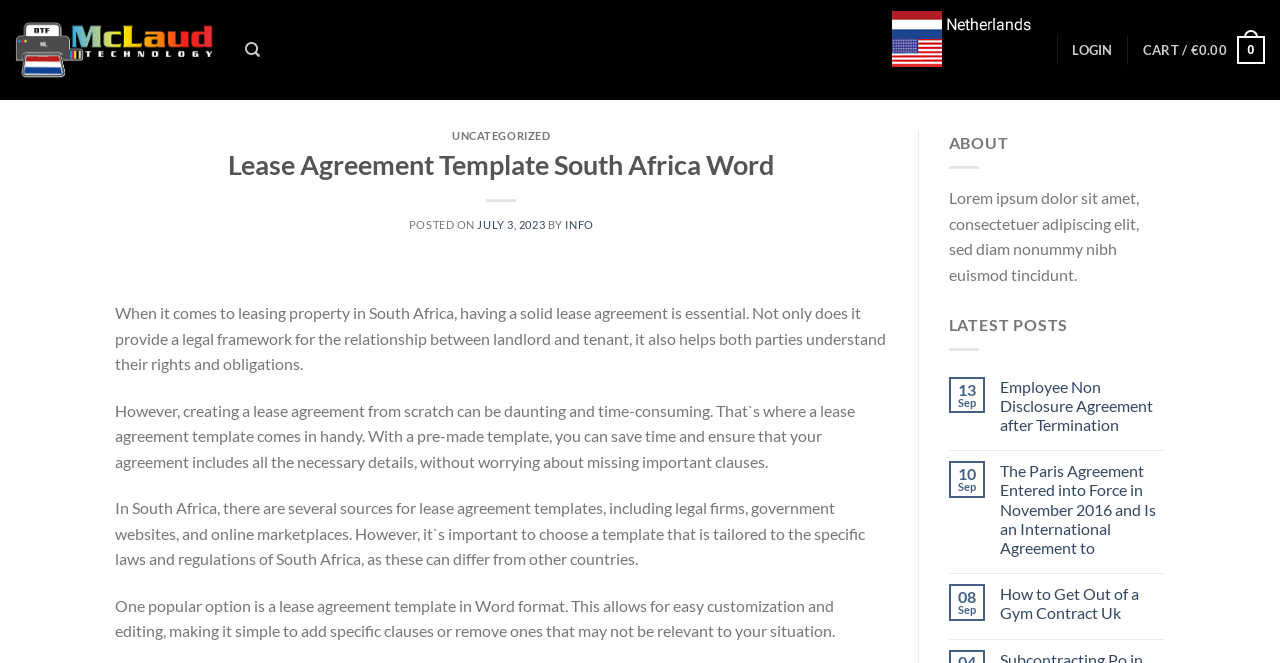What is the format of the lease agreement template?
Provide a thorough and detailed answer to the question.

The format of the lease agreement template is mentioned in the fourth paragraph of the webpage, where it is stated that 'One popular option is a lease agreement template in Word format'.